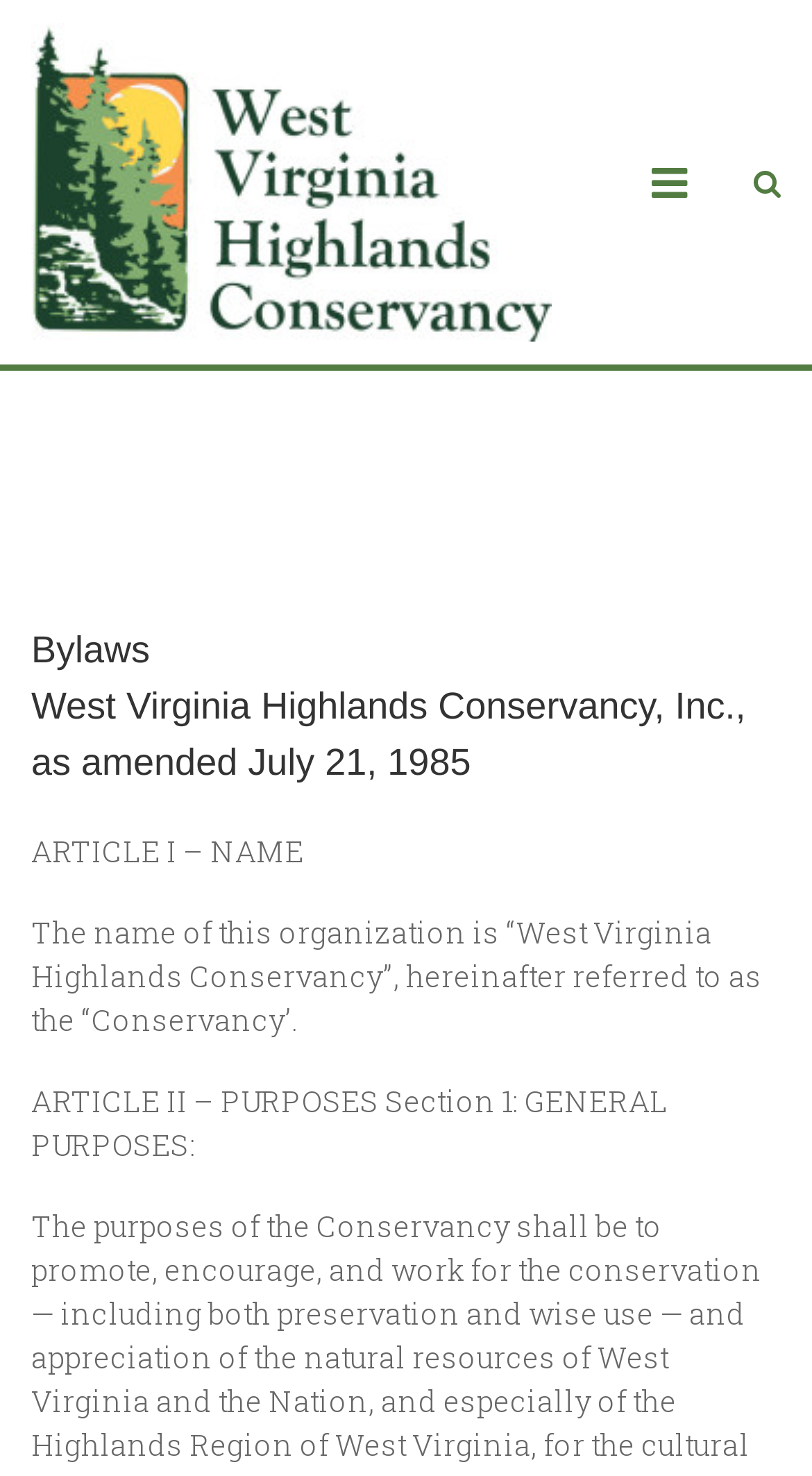What is the name of the organization?
Please provide a detailed and thorough answer to the question.

I found the answer by looking at the text under the 'Bylaws' heading, which states 'The name of this organization is “West Virginia Highlands Conservancy”, hereinafter referred to as the “Conservancy”.'